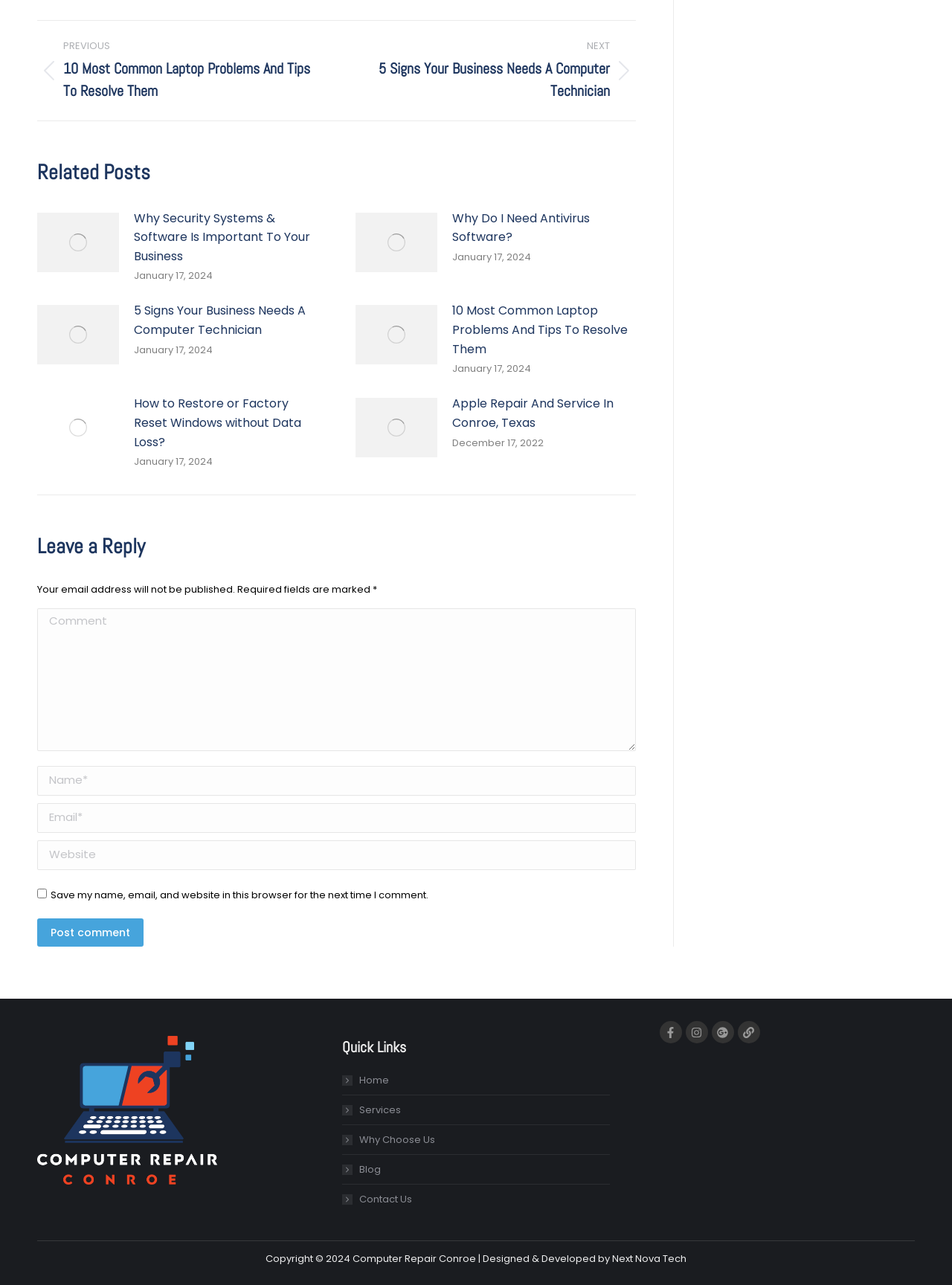How many social media links are present at the bottom of the webpage?
Answer the question with a single word or phrase, referring to the image.

4